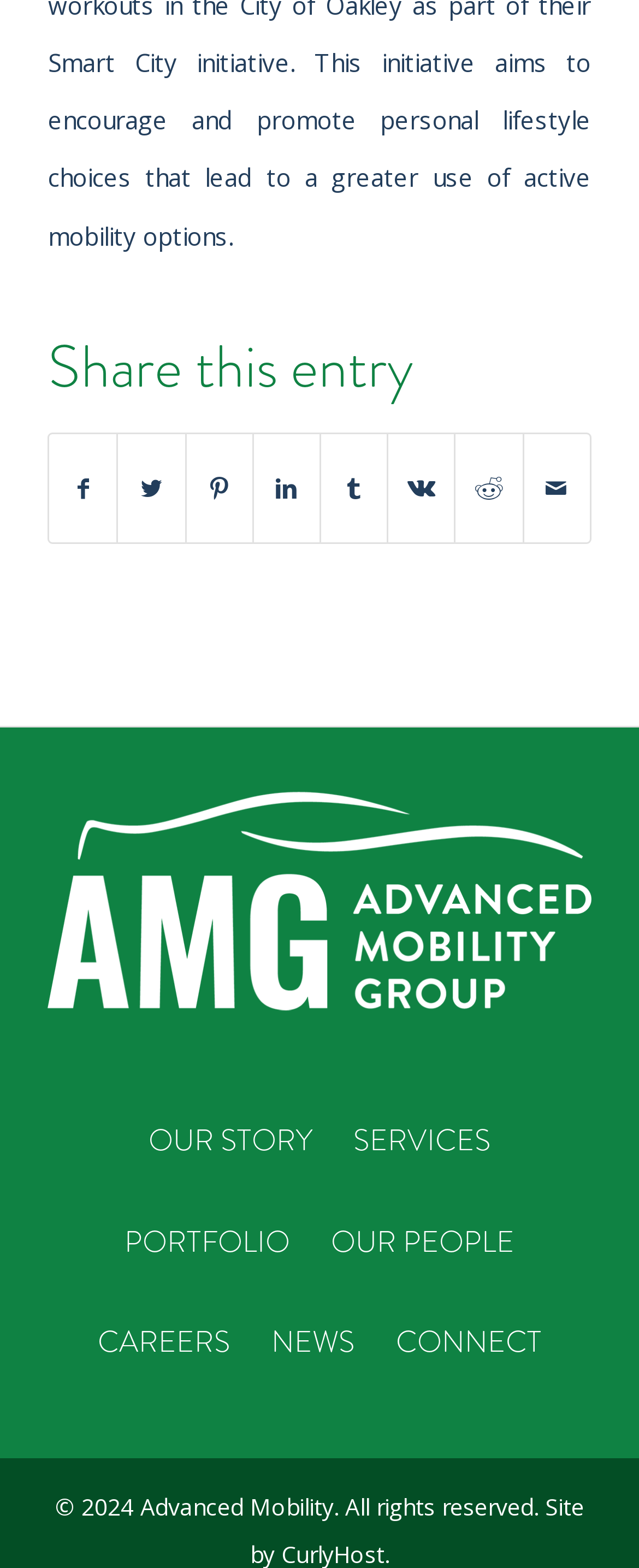What year is mentioned in the copyright section?
Please provide a comprehensive answer based on the information in the image.

I found the copyright section at the bottom of the webpage, and it mentions the year '2024' as the copyright year.